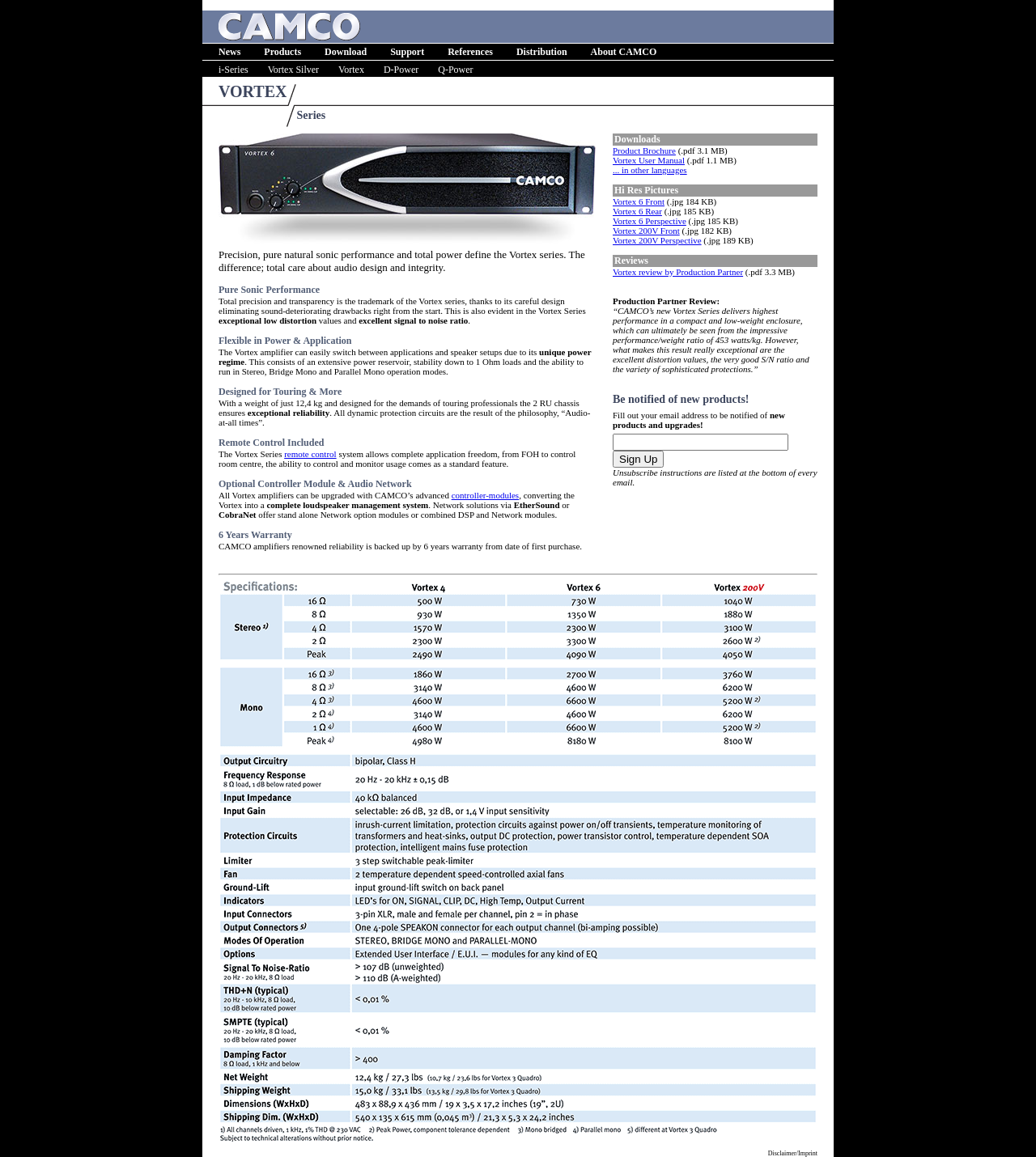Locate the bounding box coordinates of the item that should be clicked to fulfill the instruction: "Filter by product type".

None